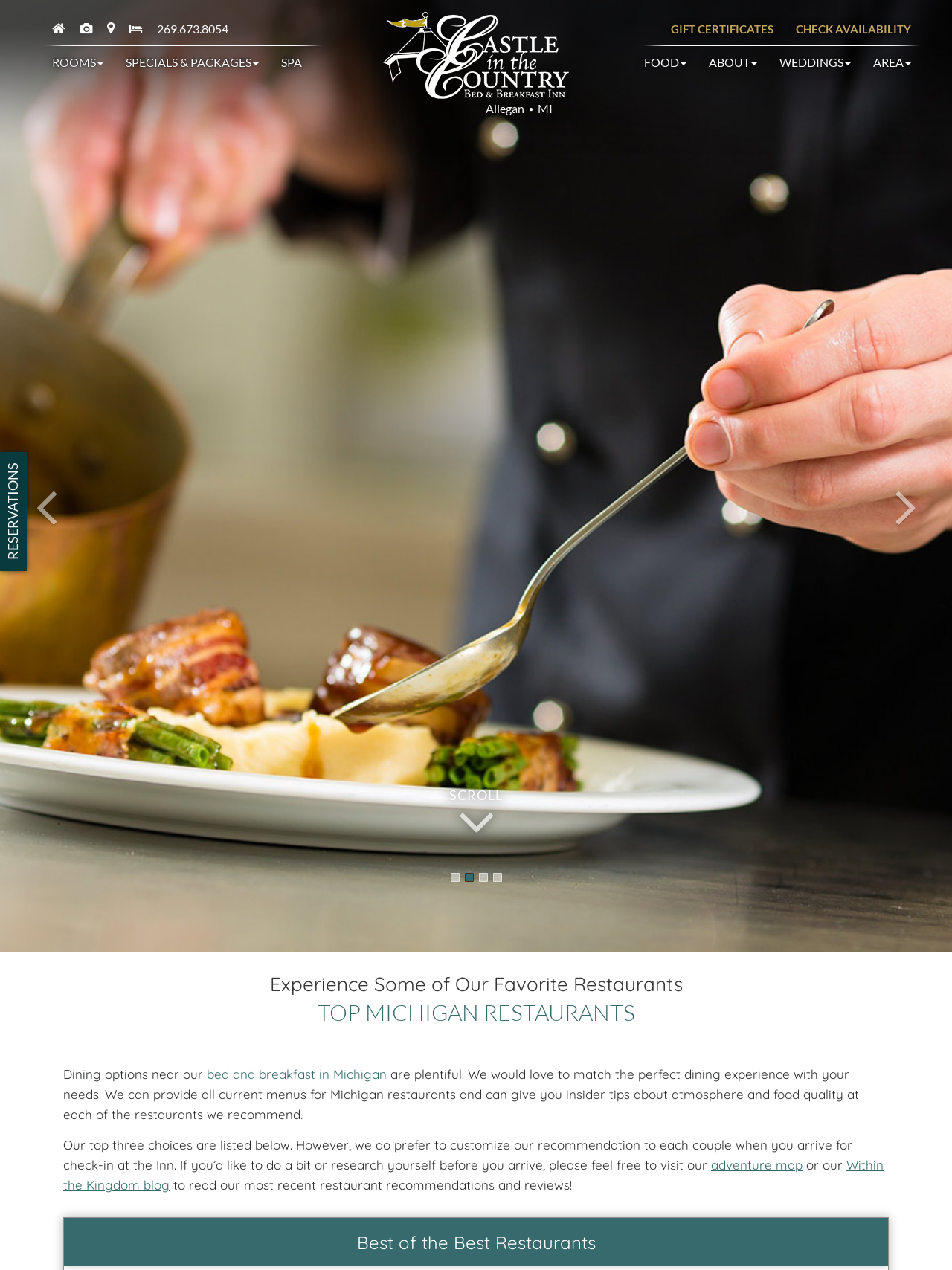Find the bounding box coordinates of the area that needs to be clicked in order to achieve the following instruction: "Click on the 'Castle In the Country' link". The coordinates should be specified as four float numbers between 0 and 1, i.e., [left, top, right, bottom].

[0.402, 0.009, 0.598, 0.078]